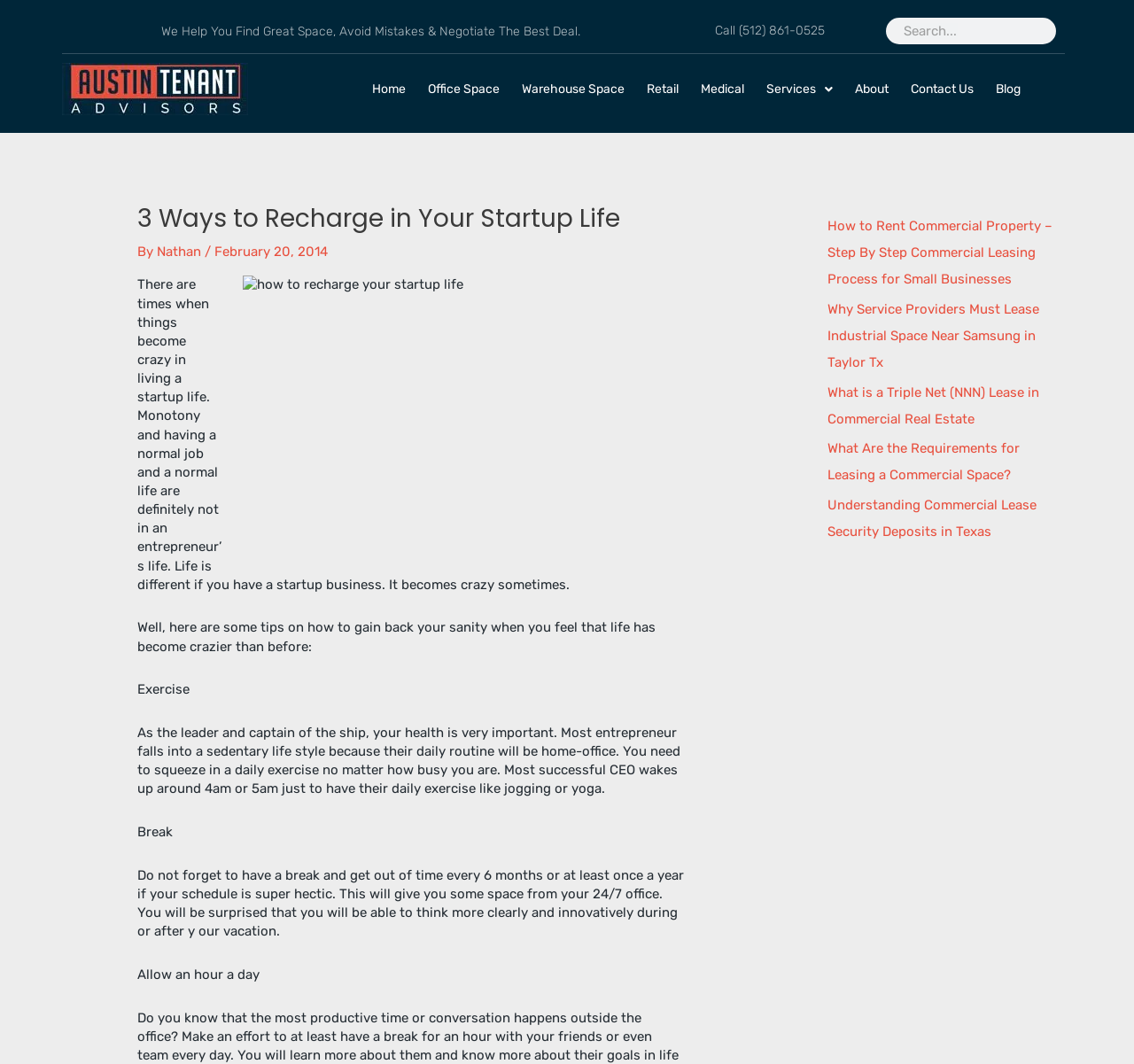Can you find the bounding box coordinates for the element to click on to achieve the instruction: "Read about how to recharge in your startup life"?

[0.121, 0.192, 0.605, 0.22]